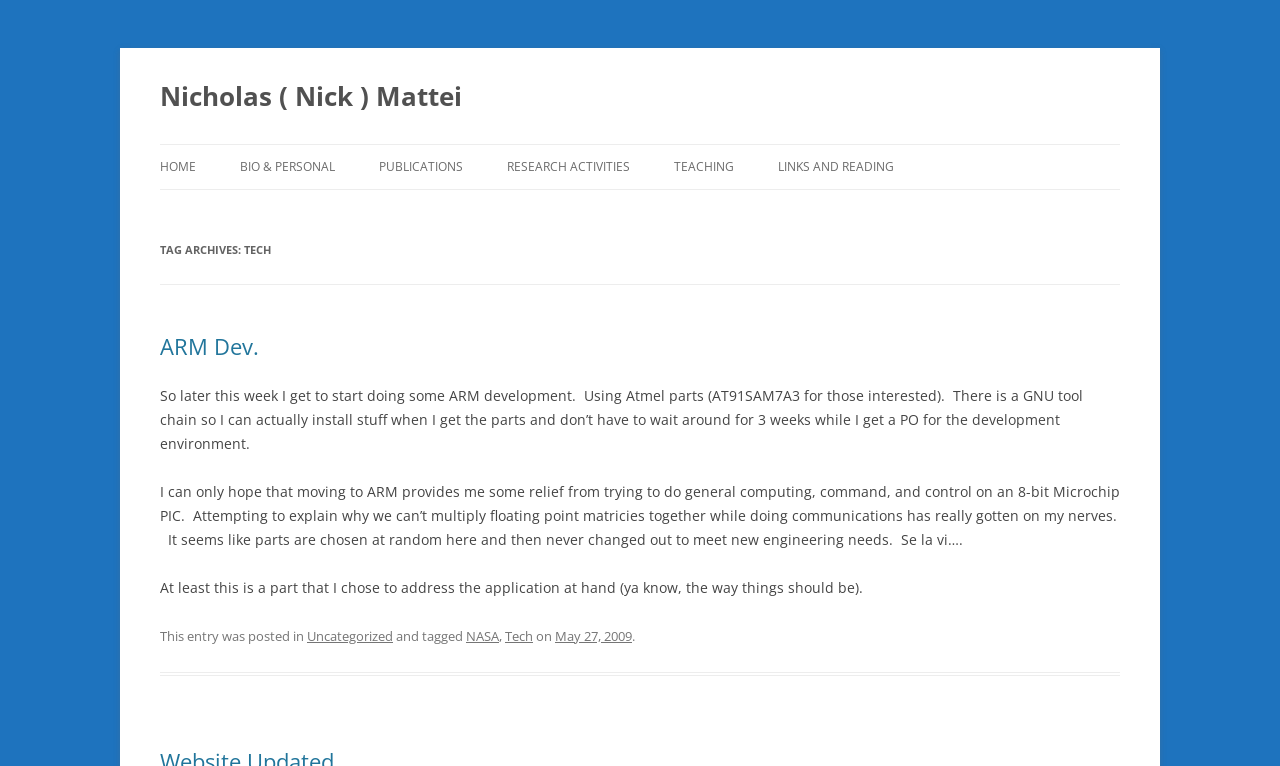Locate the bounding box coordinates of the element you need to click to accomplish the task described by this instruction: "Go to the PUBLICATIONS page".

[0.296, 0.189, 0.362, 0.247]